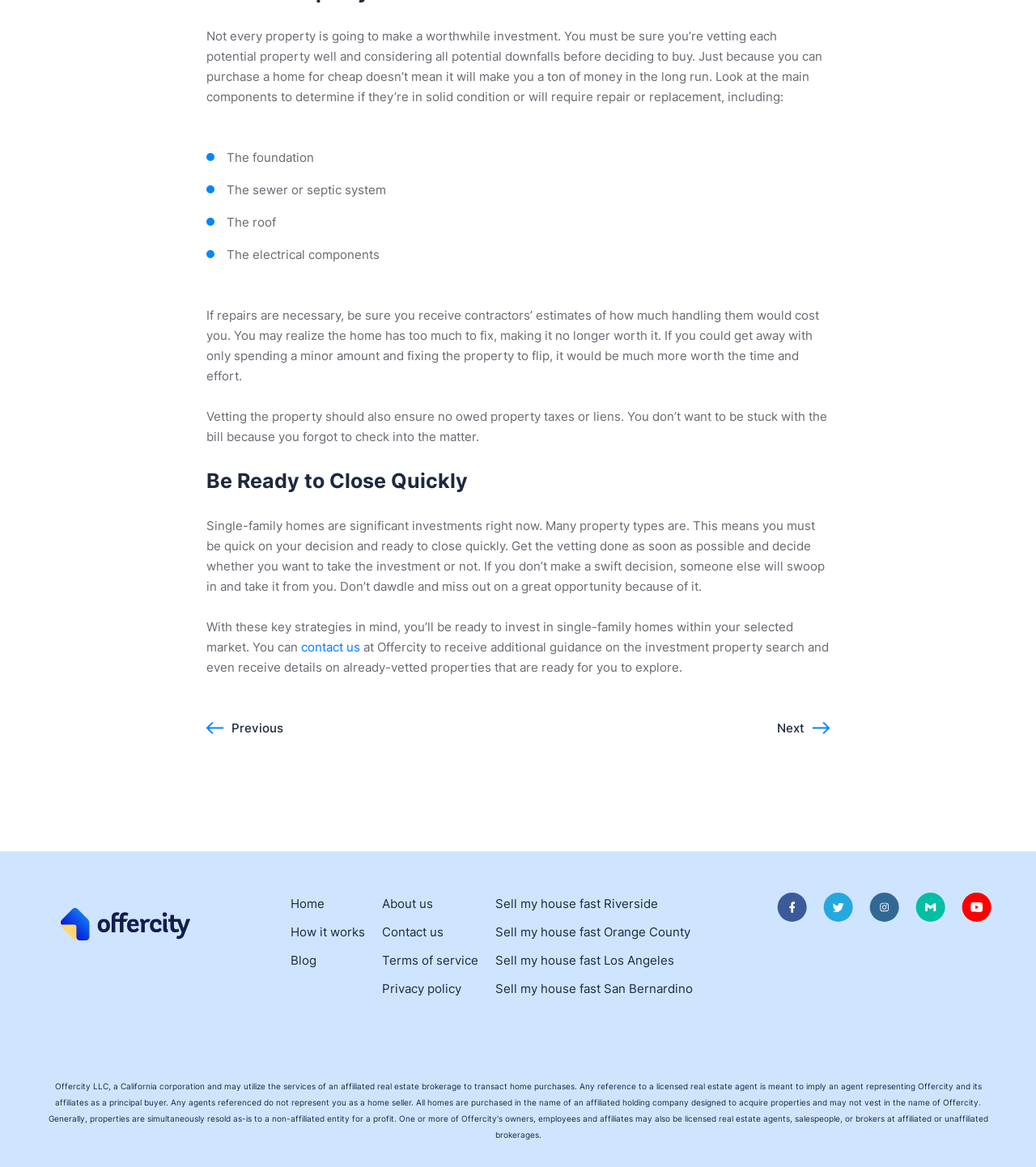Examine the image and give a thorough answer to the following question:
What types of properties are mentioned as significant investments?

According to the webpage, single-family homes are mentioned as significant investments, implying that they are in high demand and require careful consideration when investing.